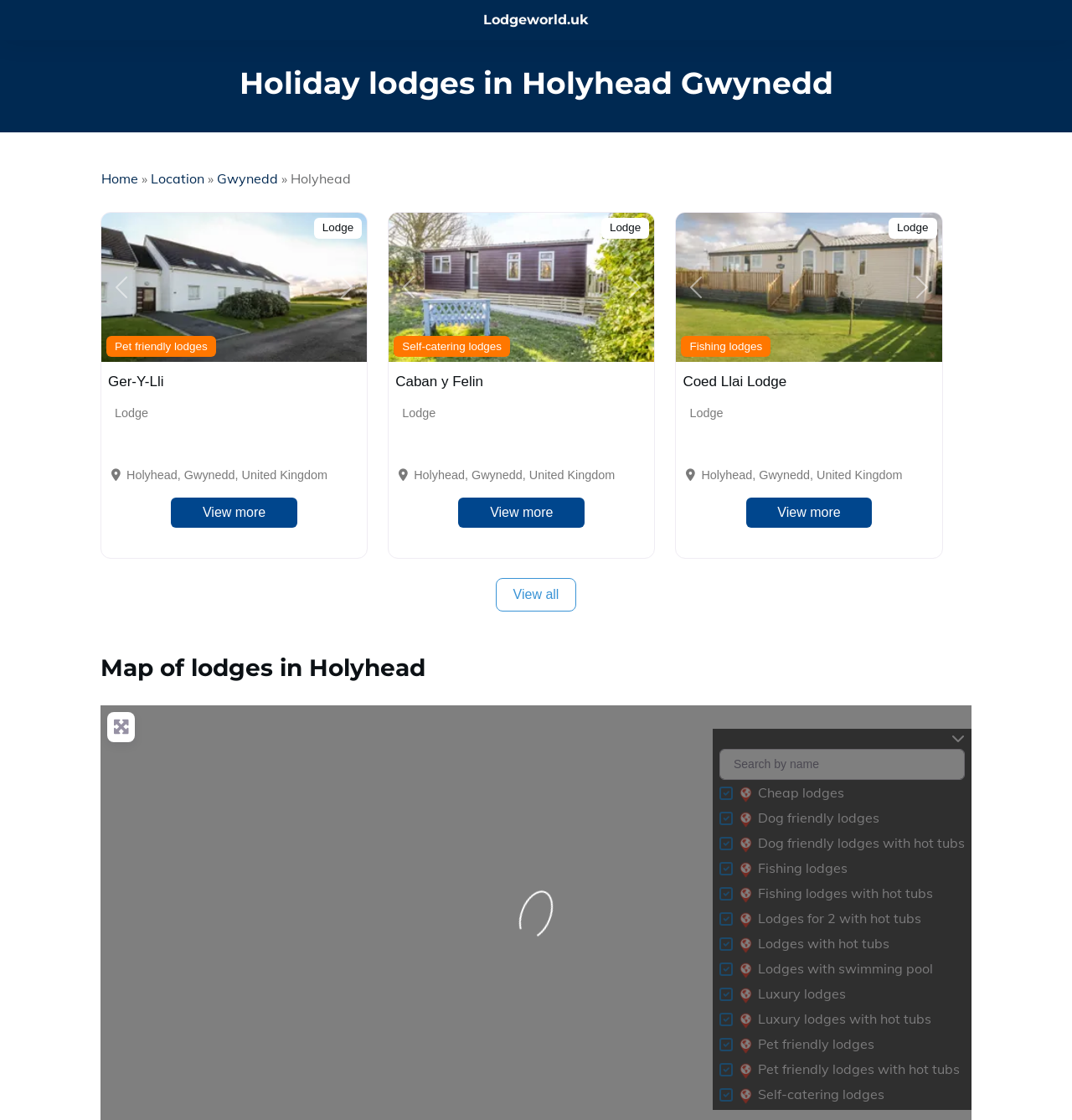Provide a one-word or short-phrase answer to the question:
What type of lodges are available?

Various types